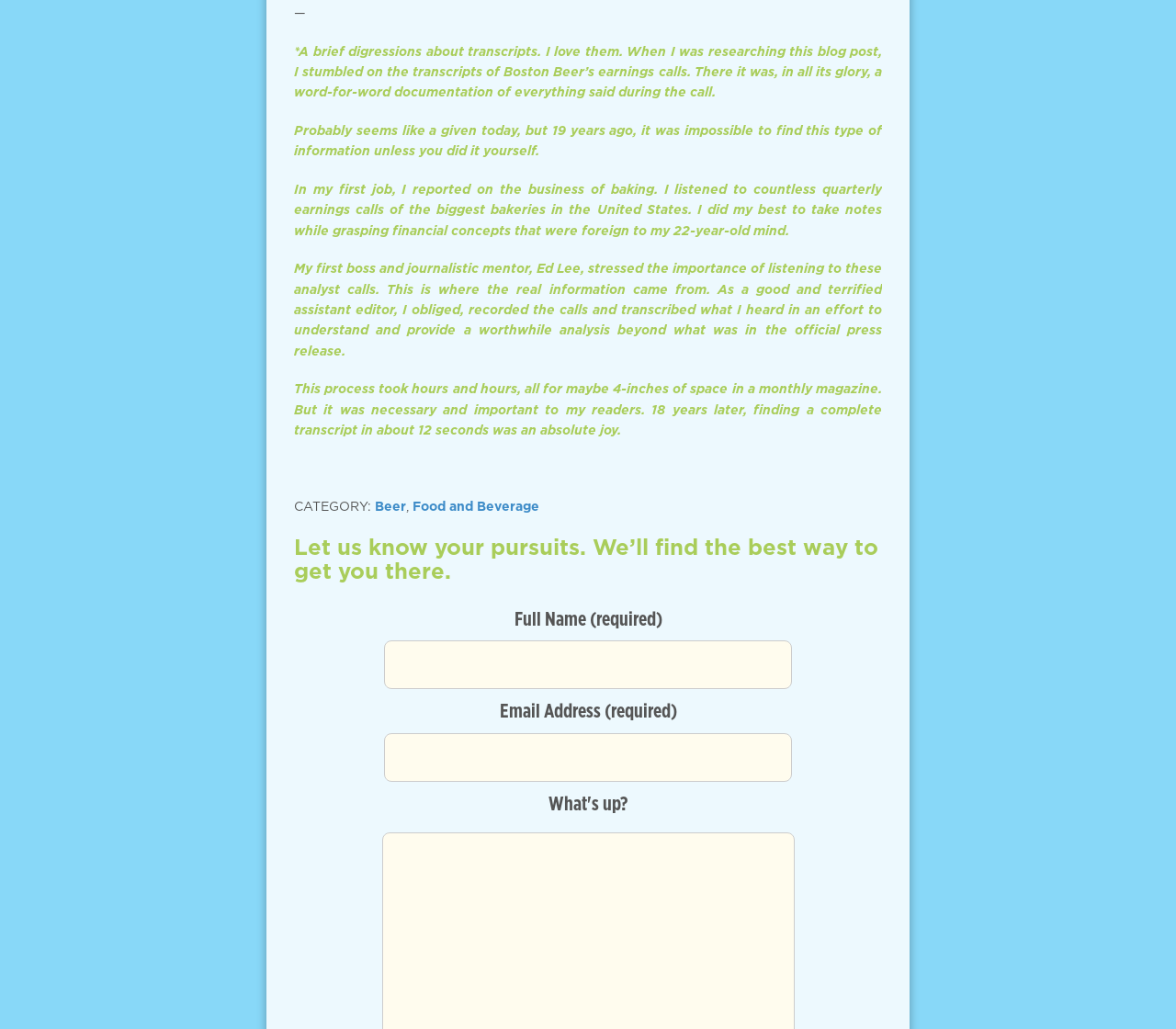Please provide a comprehensive answer to the question below using the information from the image: What is required to fill in the form?

The form has two fields, 'Full Name (required)' and 'Email Address (required)', which indicates that both full name and email address are required to fill in the form.